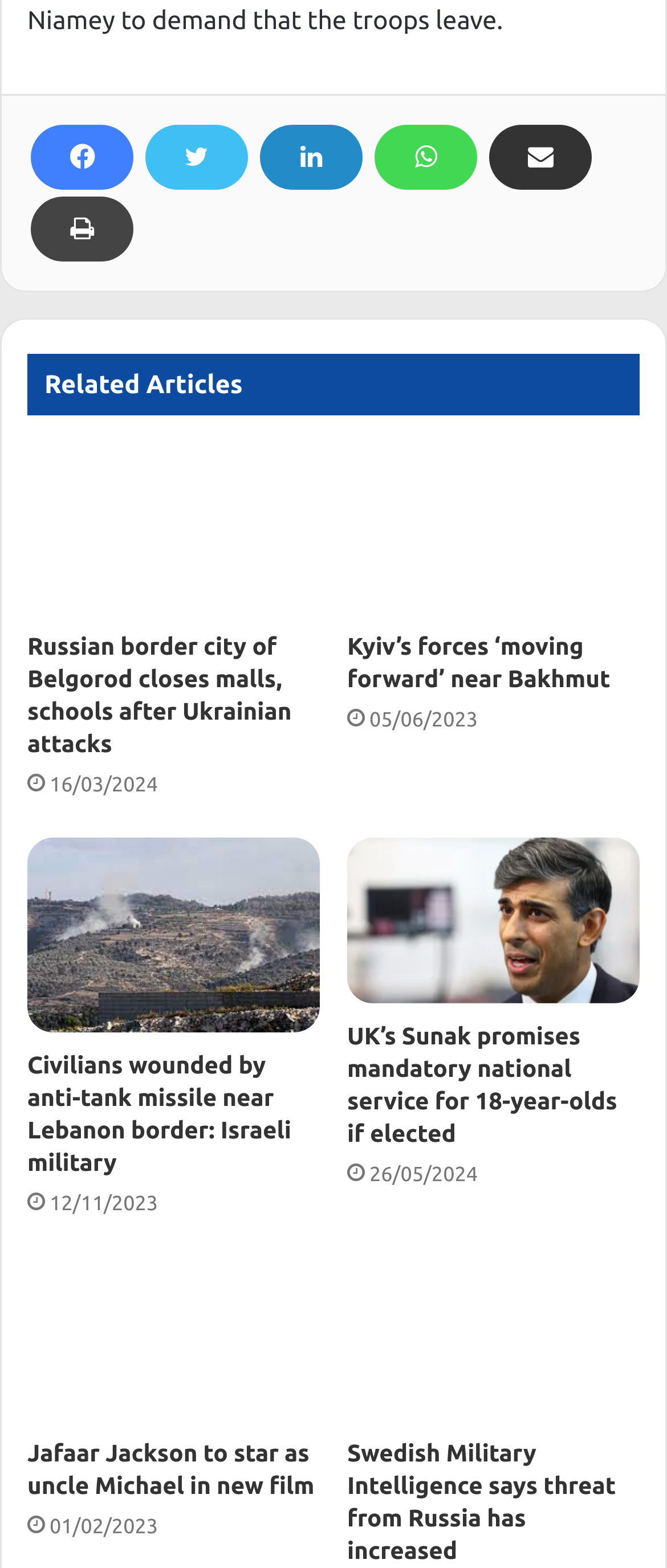Locate the UI element described as follows: "Twitter". Return the bounding box coordinates as four float numbers between 0 and 1 in the order [left, top, right, bottom].

[0.218, 0.08, 0.372, 0.121]